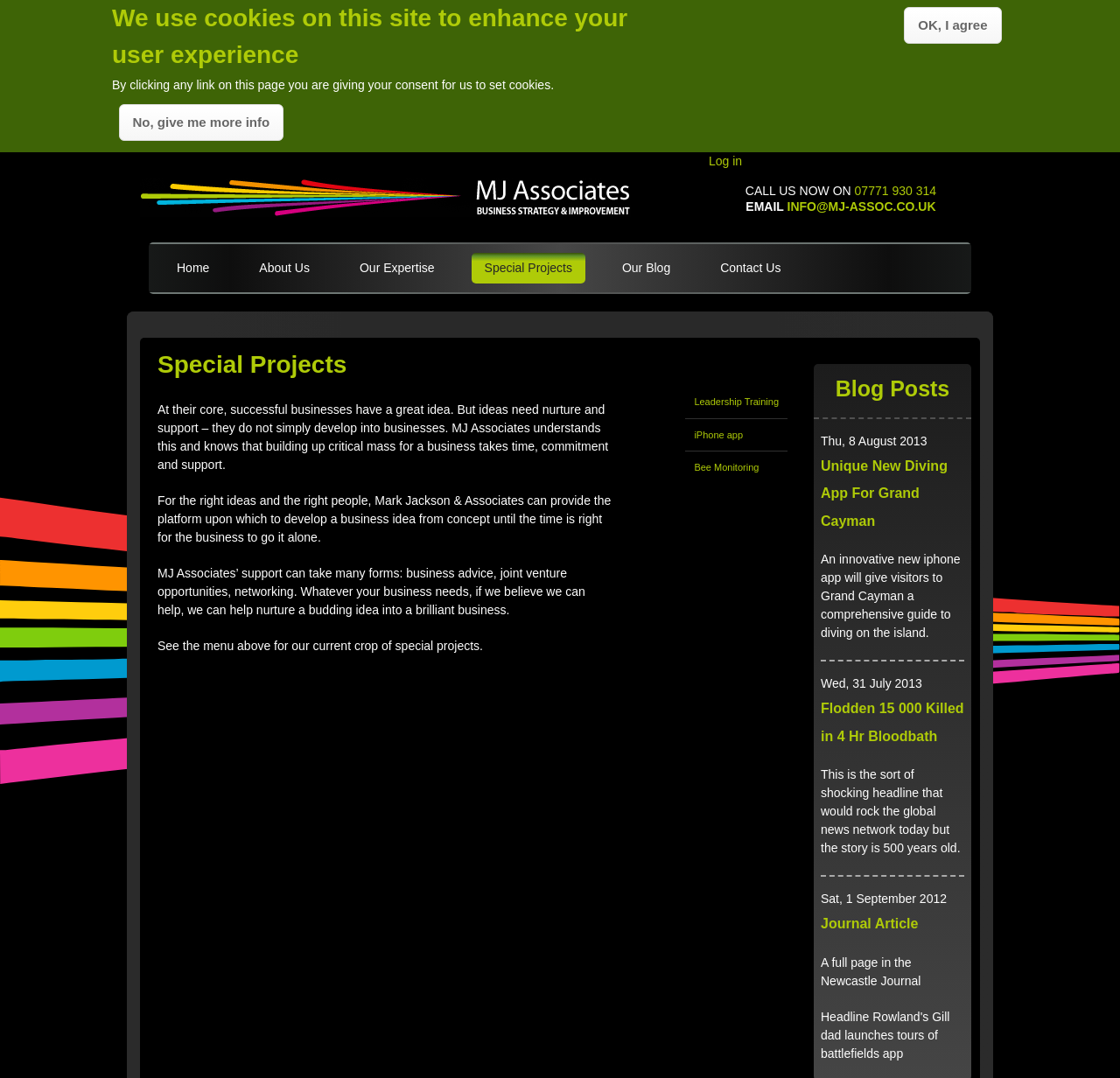What is the company name?
Give a detailed and exhaustive answer to the question.

I found the company name by looking at the logo and the text on the top left corner of the webpage, which says 'MJ-Associates | Business Strategy and Improvement'.